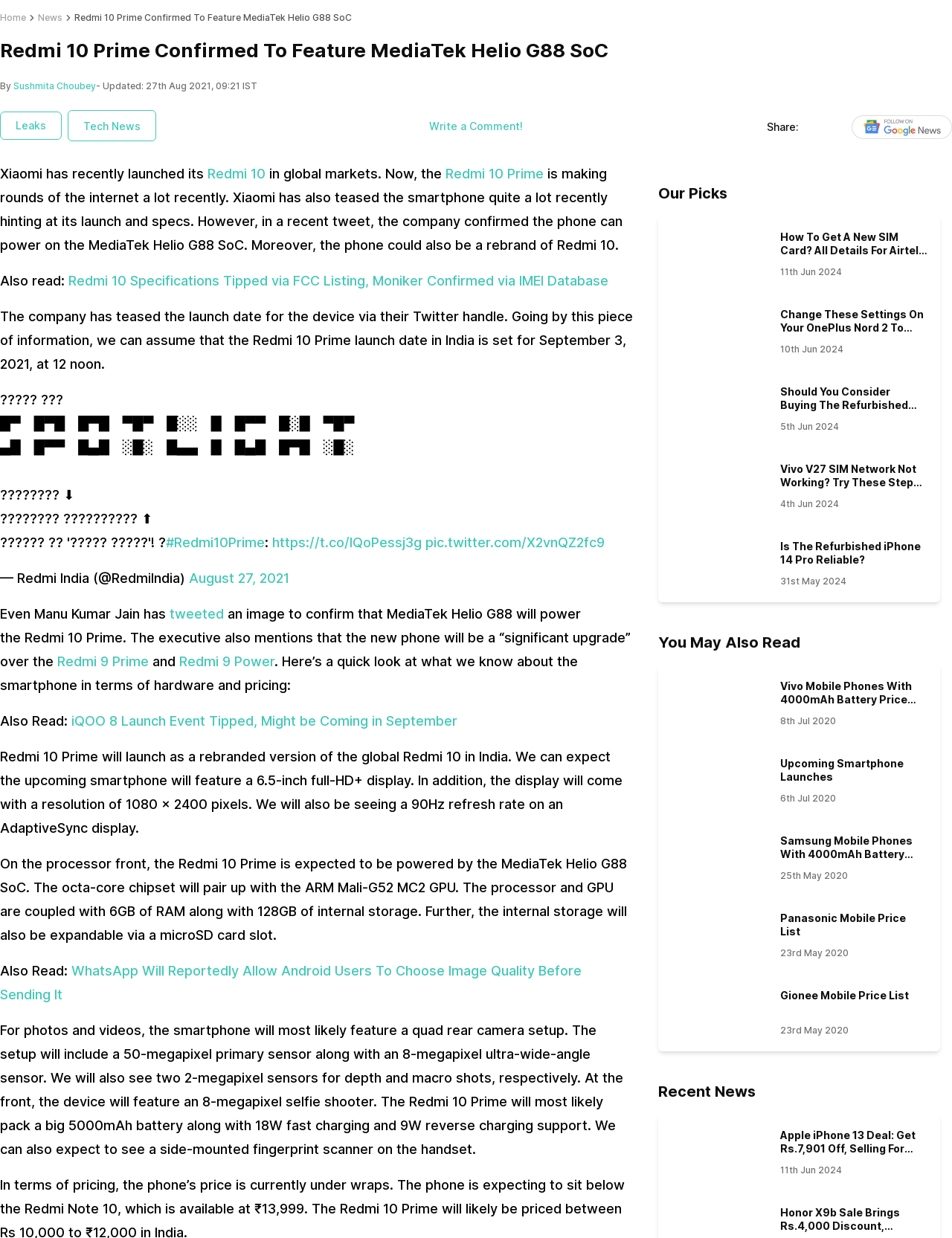Please identify the bounding box coordinates of the element's region that needs to be clicked to fulfill the following instruction: "Write a comment". The bounding box coordinates should consist of four float numbers between 0 and 1, i.e., [left, top, right, bottom].

[0.451, 0.094, 0.549, 0.109]